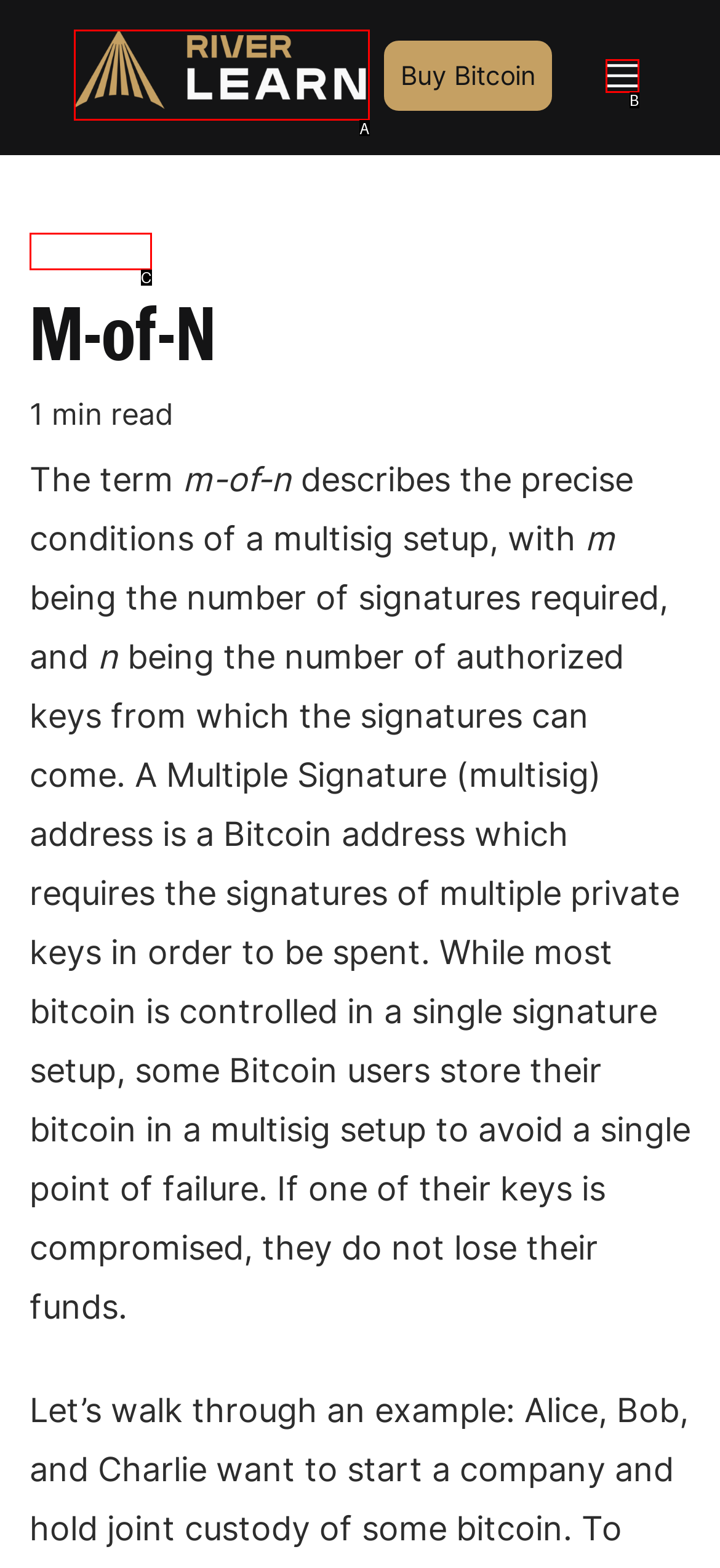Pinpoint the HTML element that fits the description: parent_node: Buy Bitcoin
Answer by providing the letter of the correct option.

B